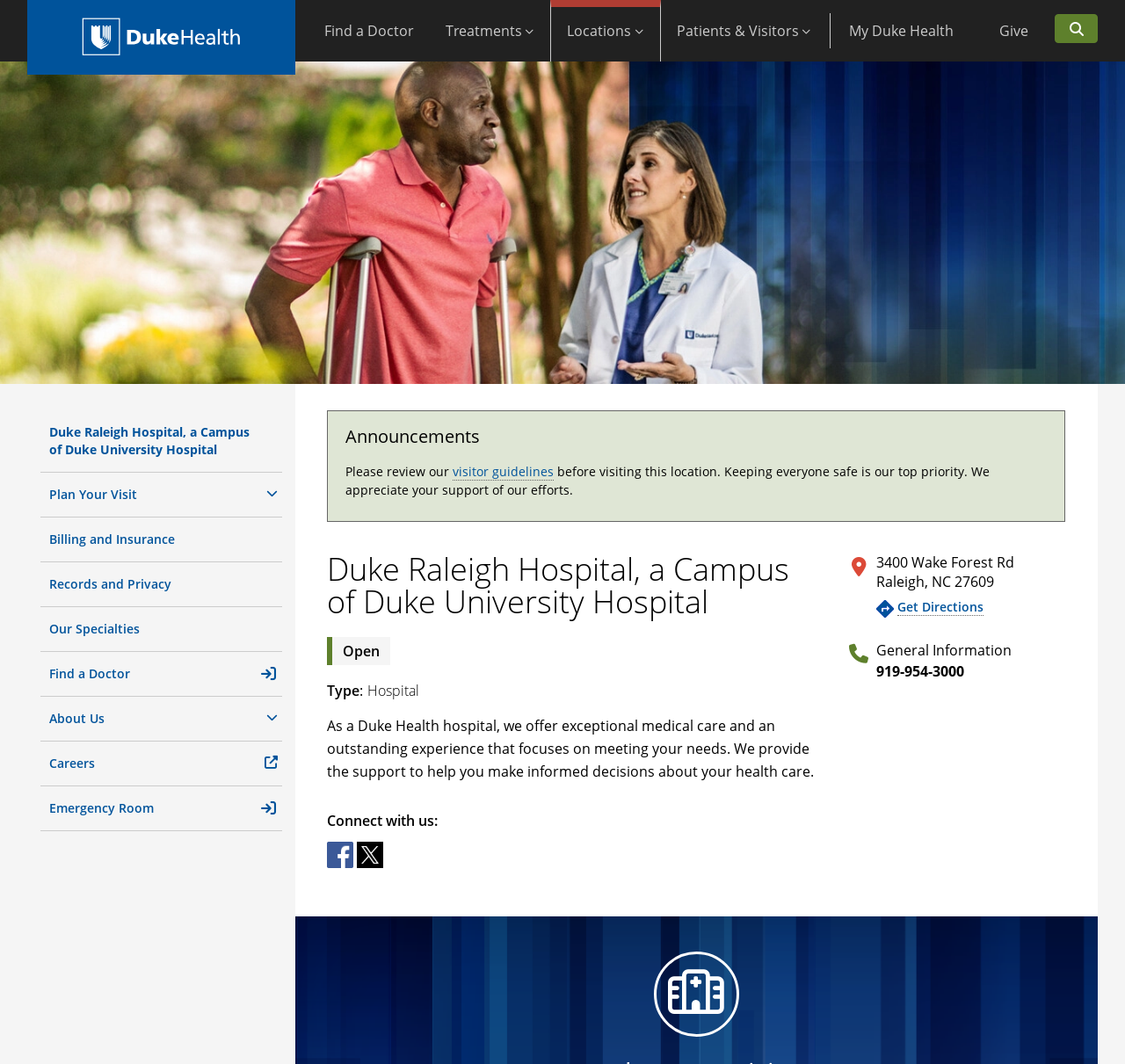Please predict the bounding box coordinates of the element's region where a click is necessary to complete the following instruction: "Call 919-954-3000". The coordinates should be represented by four float numbers between 0 and 1, i.e., [left, top, right, bottom].

[0.779, 0.622, 0.857, 0.64]